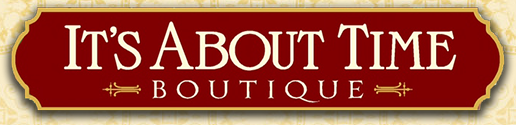What type of embellishments are used on the logo?
Based on the image, give a one-word or short phrase answer.

Golden